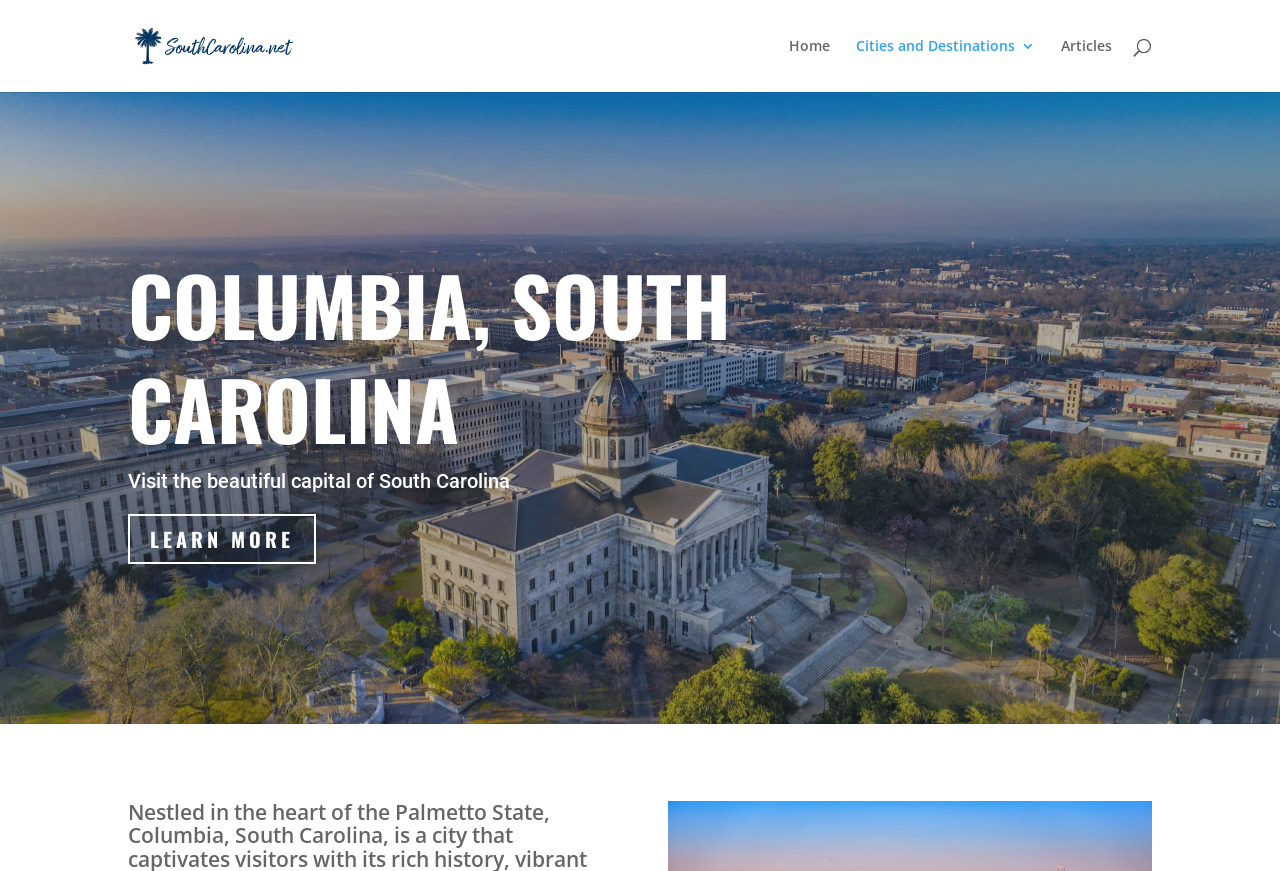How many images are there on the page?
Look at the image and respond with a one-word or short phrase answer.

1